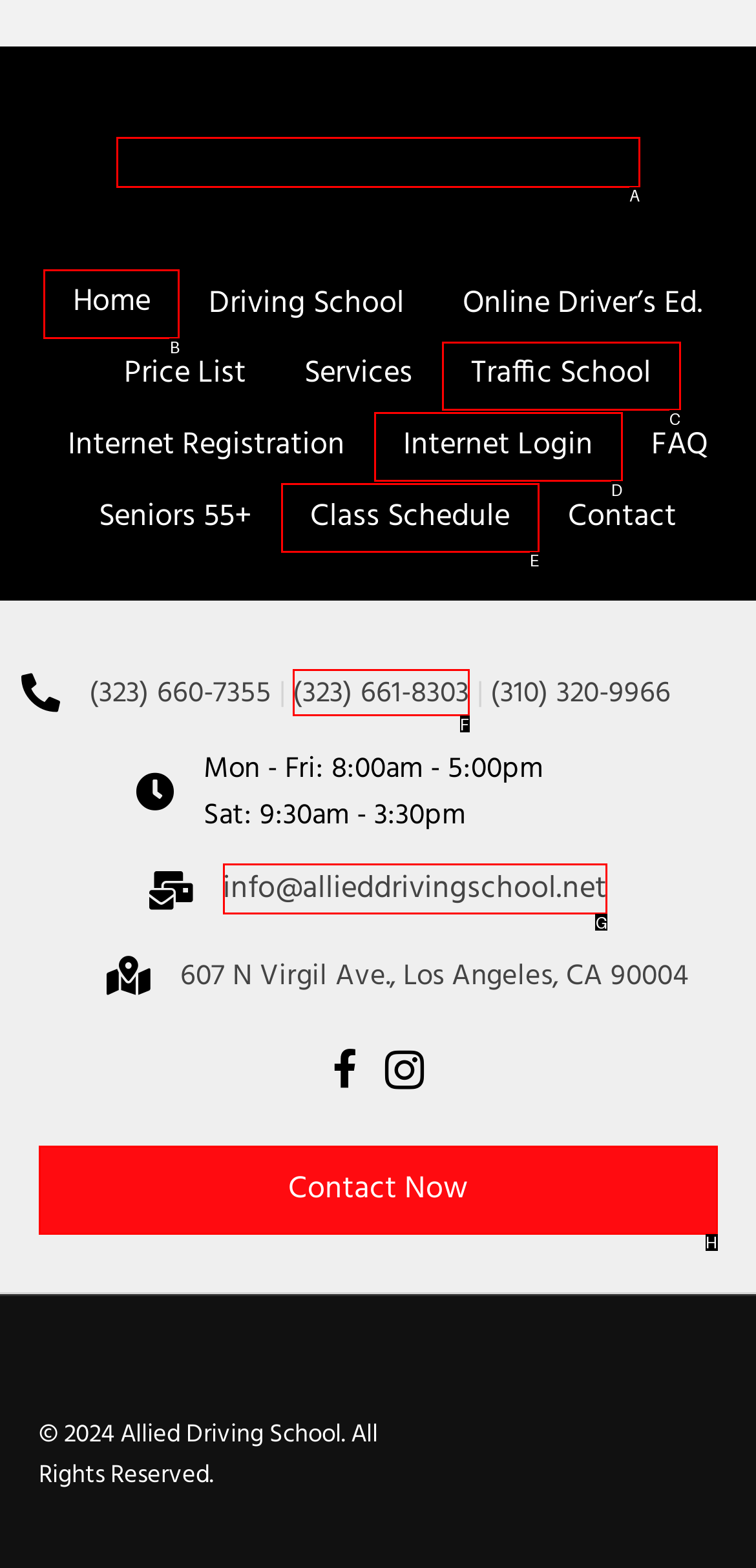Determine which option should be clicked to carry out this task: Load more articles
State the letter of the correct choice from the provided options.

None